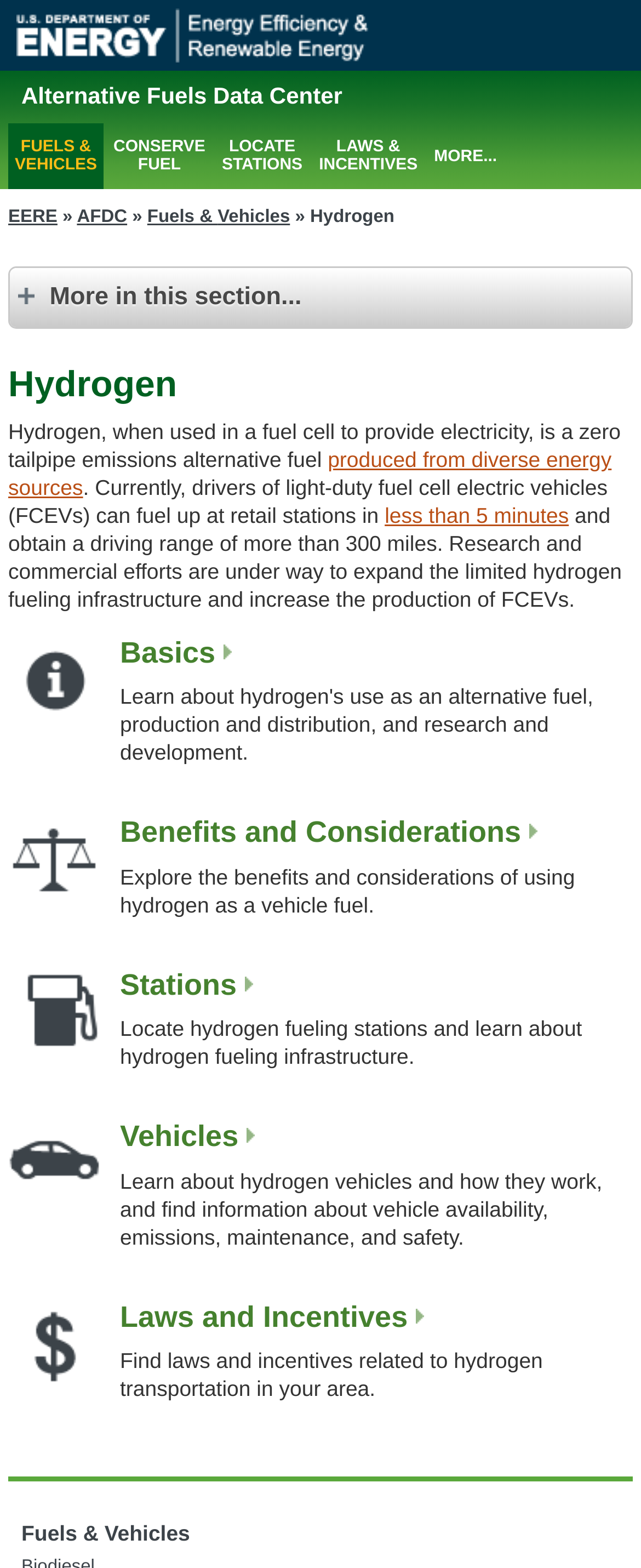Please use the details from the image to answer the following question comprehensively:
What is the alternative fuel discussed on this webpage?

The webpage is about the Alternative Fuels Data Center, and the specific fuel being discussed is hydrogen, as indicated by the heading 'Hydrogen' and the text 'Hydrogen, when used in a fuel cell to provide electricity, is a zero tailpipe emissions alternative fuel'.